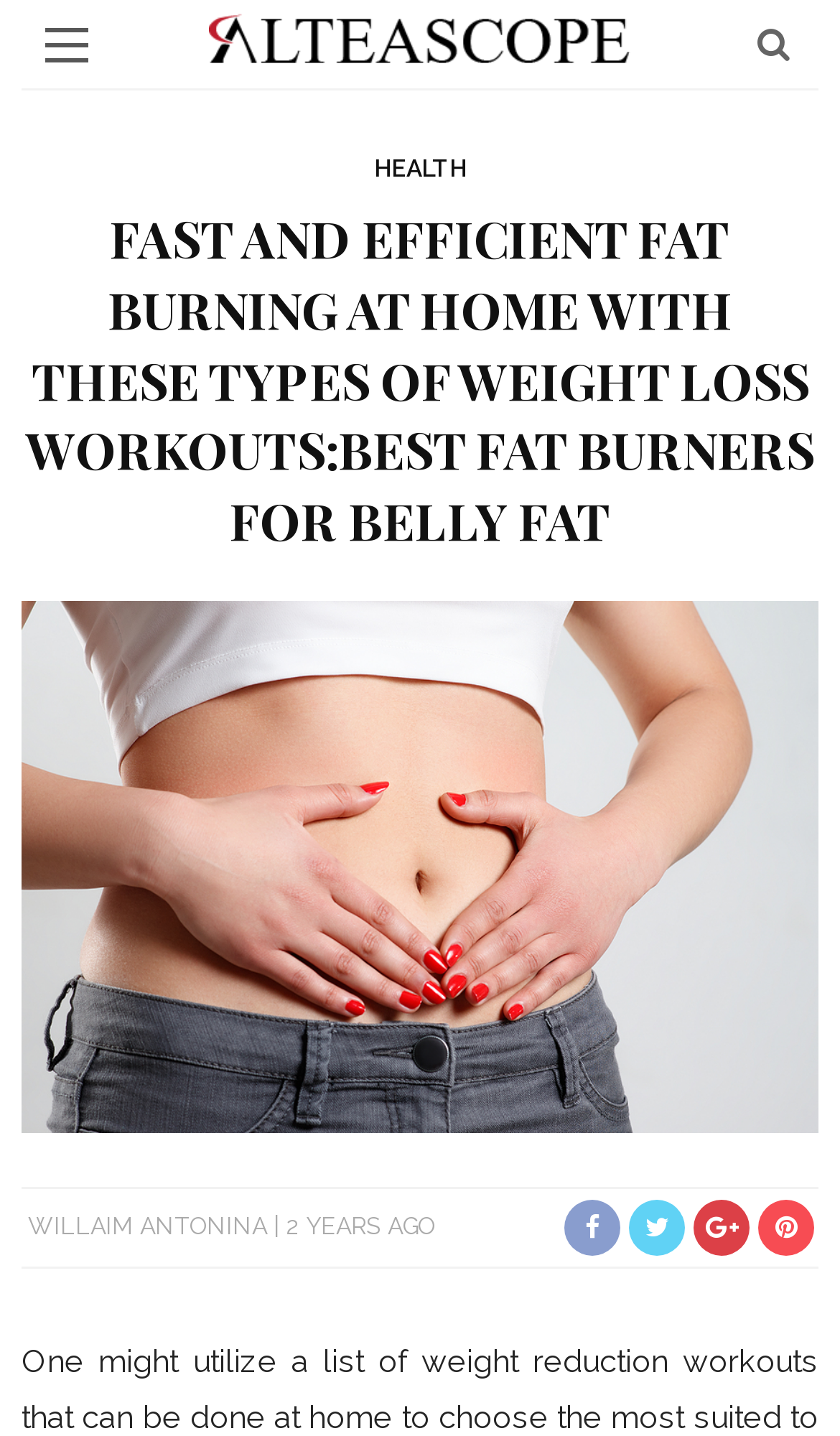What is the topic of the article?
Provide a comprehensive and detailed answer to the question.

The topic of the article is weight loss workouts, which is indicated by the heading 'FAST AND EFFICIENT FAT BURNING AT HOME WITH THESE TYPES OF WEIGHT LOSS WORKOUTS:BEST FAT BURNERS FOR BELLY FAT'.